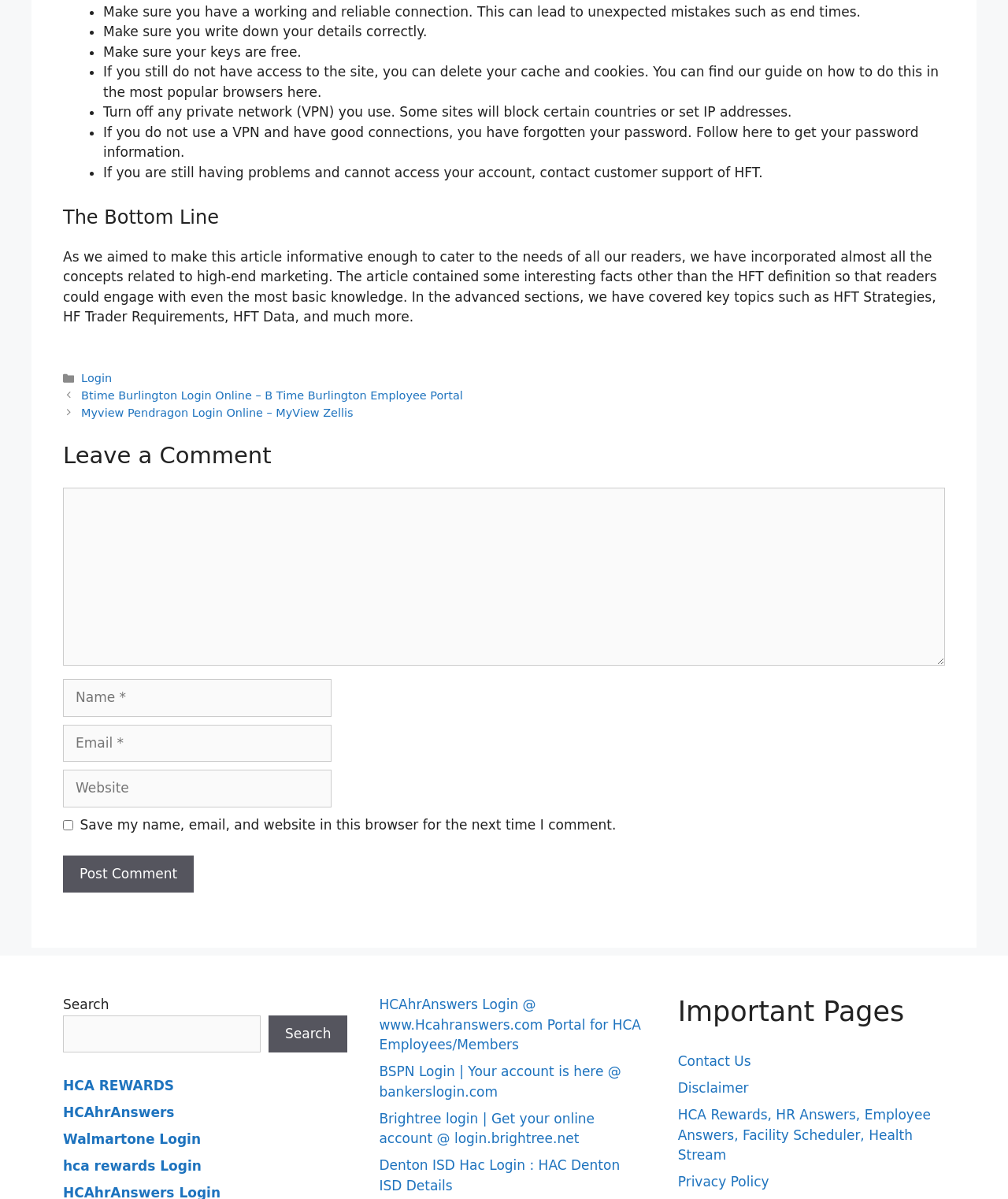Identify the bounding box coordinates for the element you need to click to achieve the following task: "Leave a comment". Provide the bounding box coordinates as four float numbers between 0 and 1, in the form [left, top, right, bottom].

[0.062, 0.406, 0.938, 0.555]